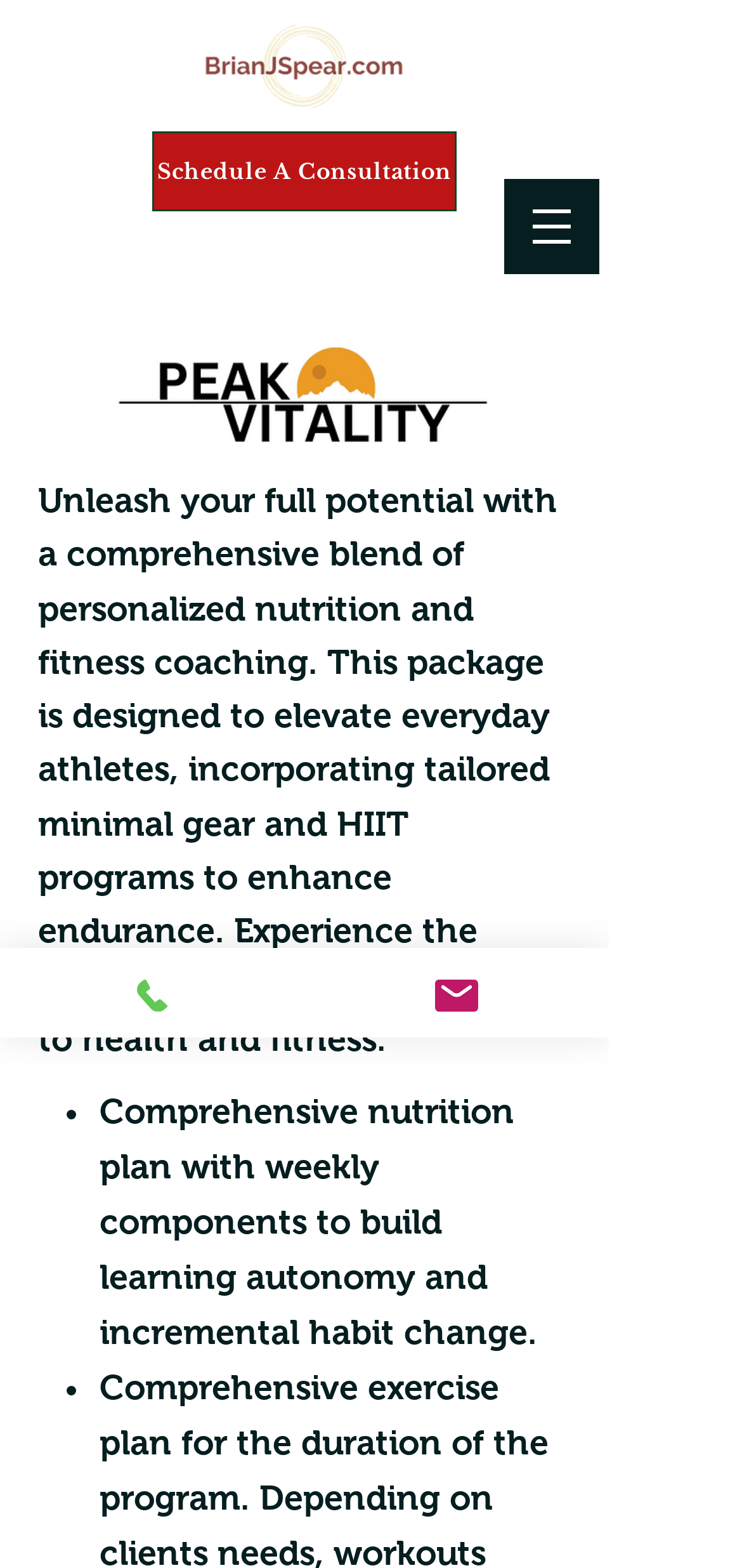What is the main service offered?
Please answer using one word or phrase, based on the screenshot.

Coaching